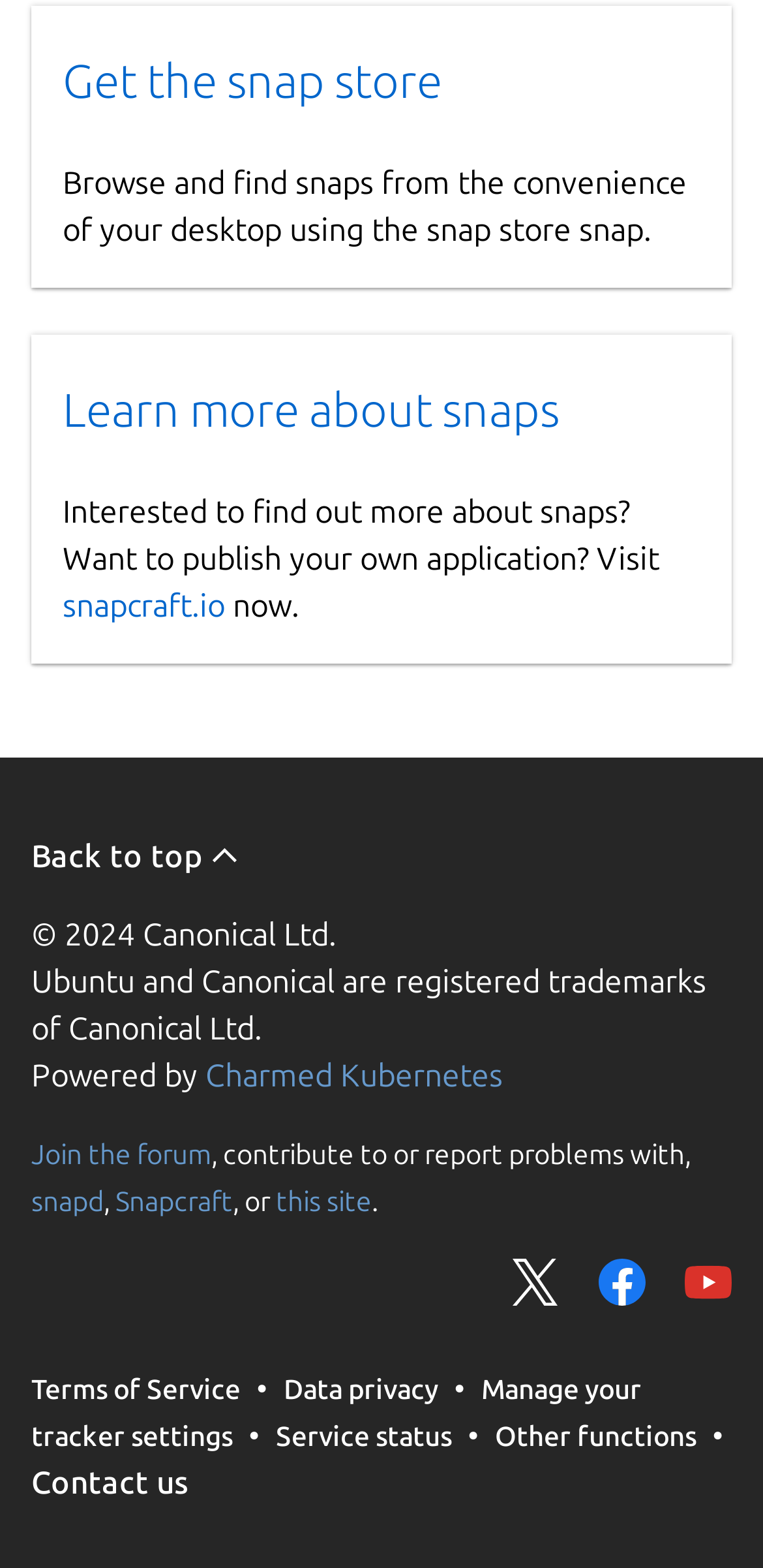Could you provide the bounding box coordinates for the portion of the screen to click to complete this instruction: "Visit snapcraft.io"?

[0.082, 0.375, 0.295, 0.397]